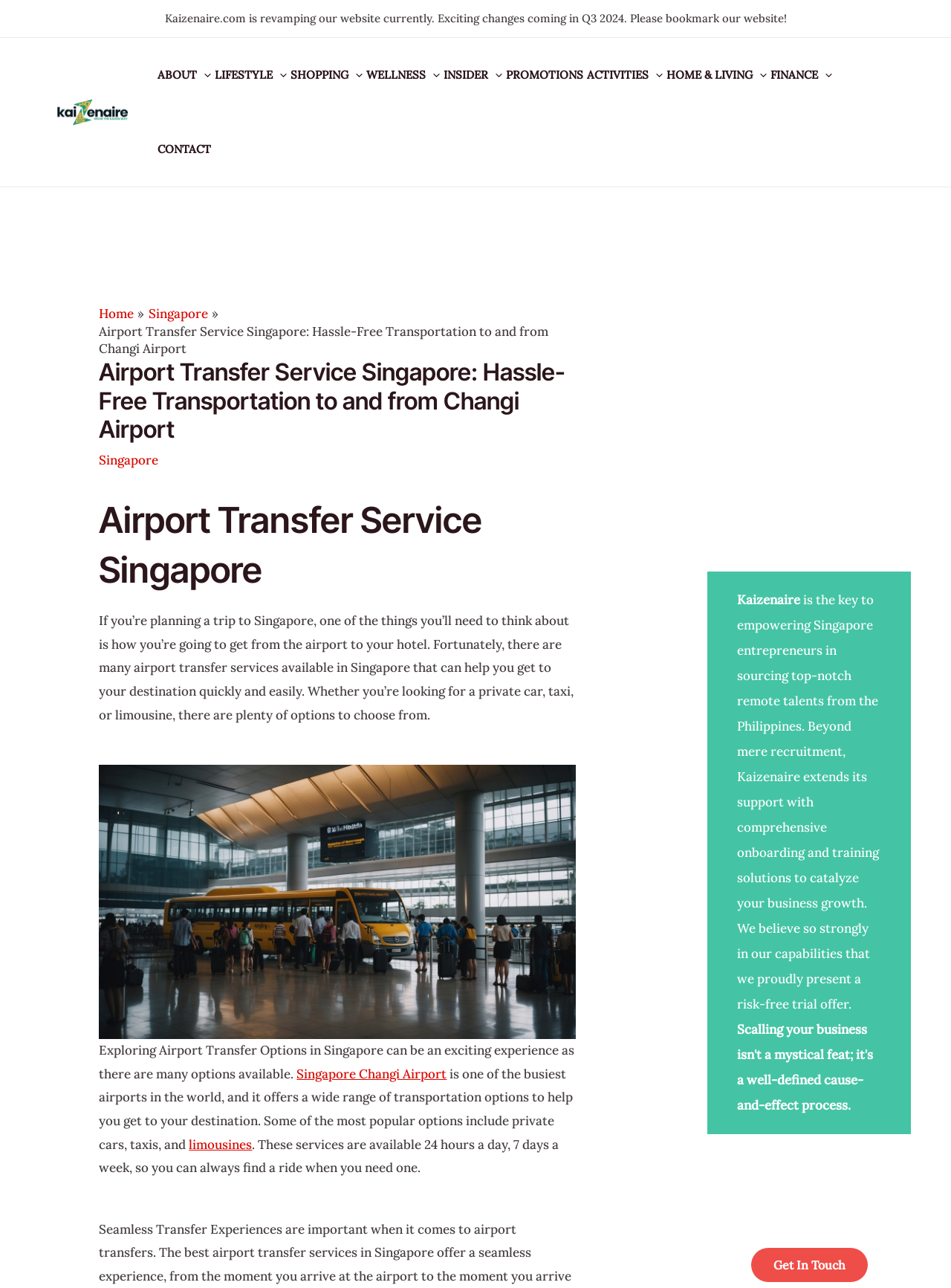Please give a succinct answer using a single word or phrase:
What is the website currently doing?

Revamping